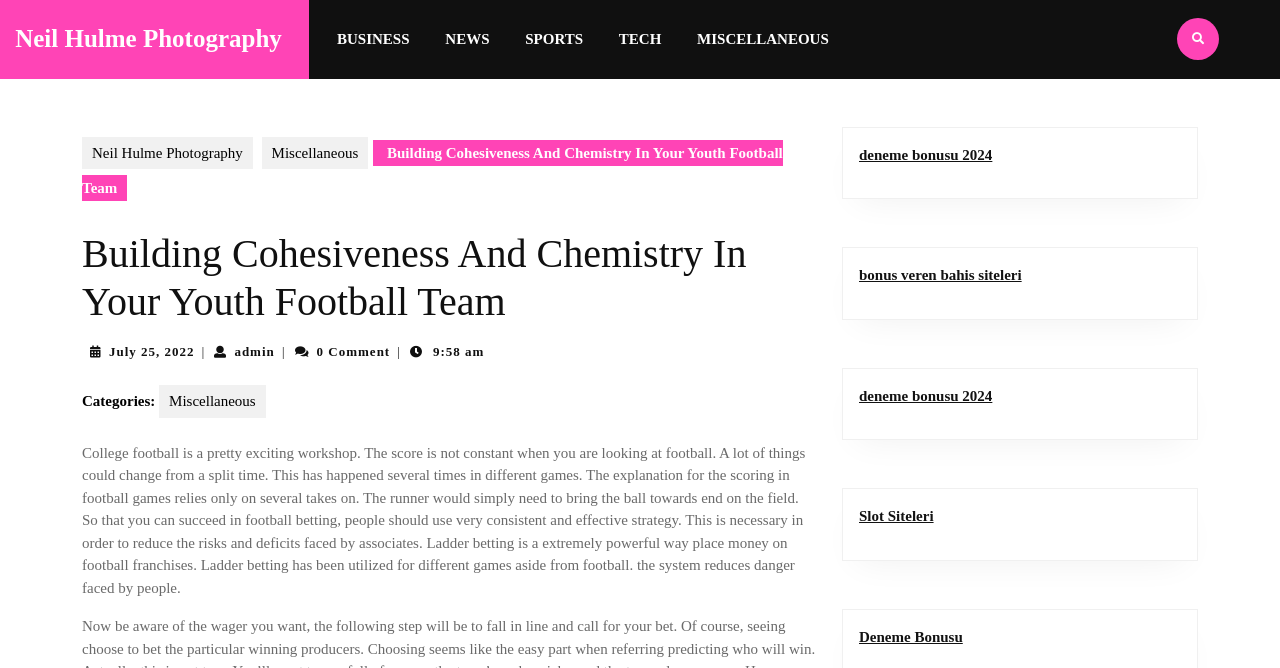Can you find the bounding box coordinates for the element to click on to achieve the instruction: "Click on the 'SPORTS' link"?

[0.398, 0.017, 0.468, 0.099]